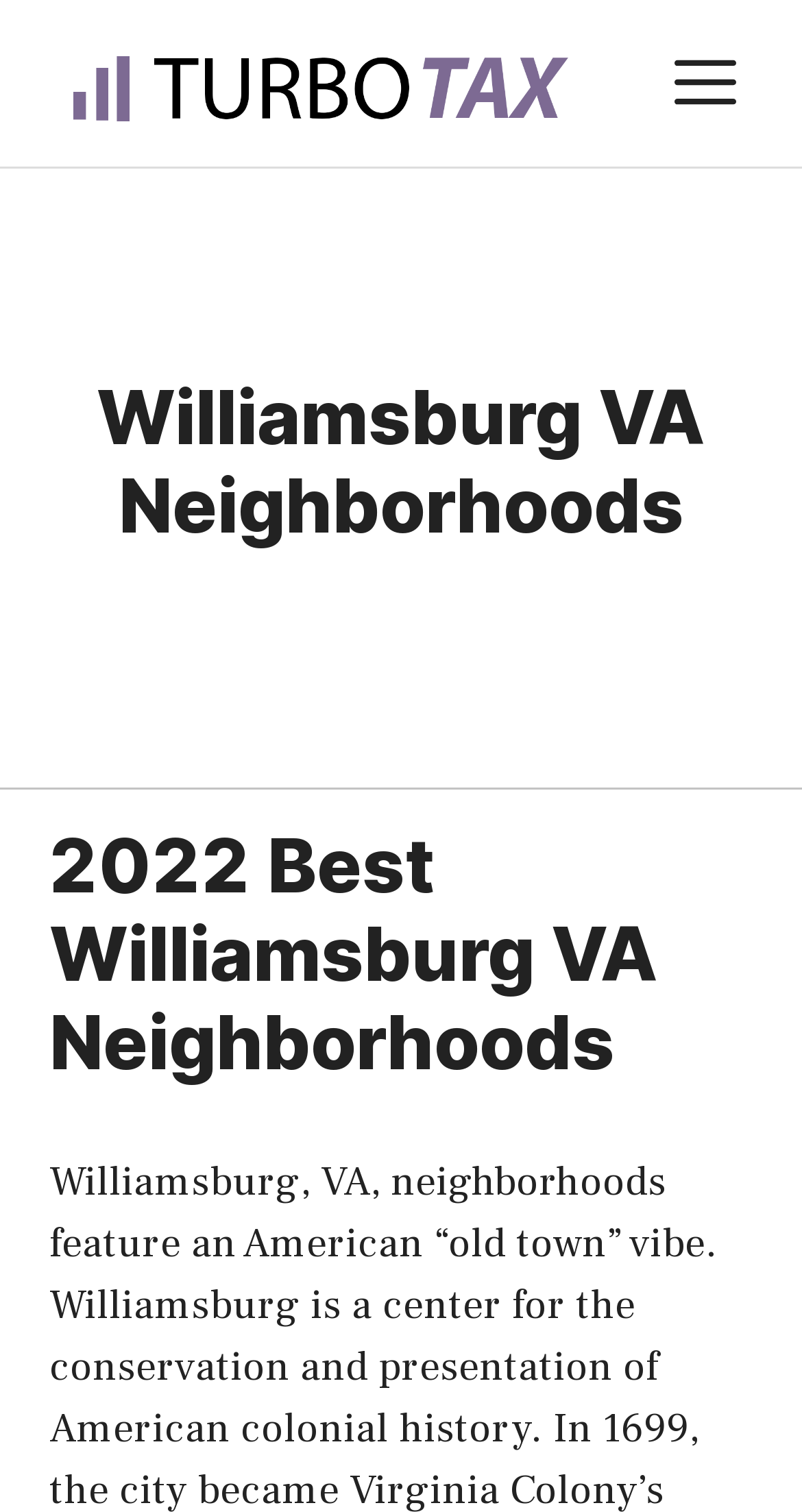Answer the question with a brief word or phrase:
How many levels of headings are there?

2